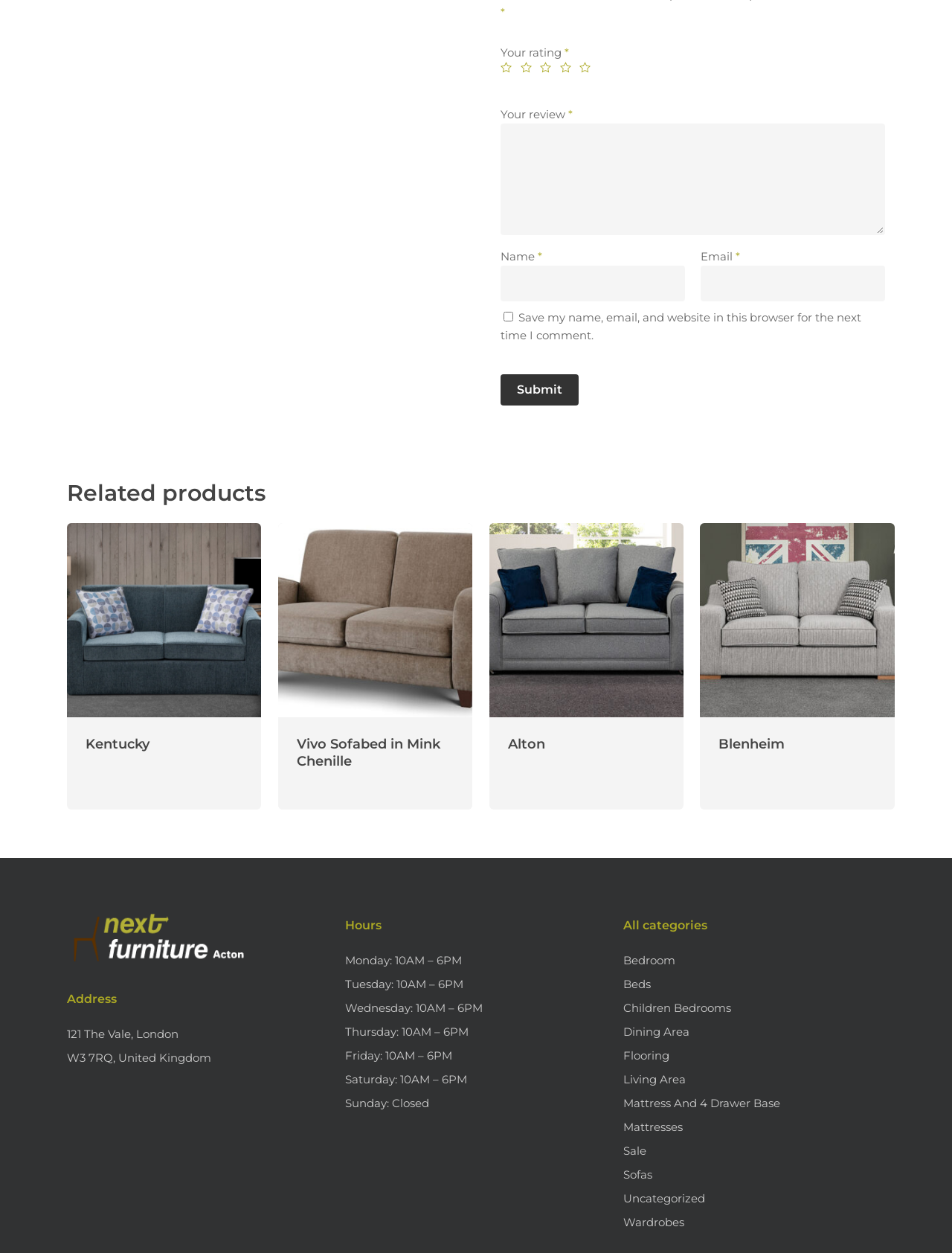Using the details in the image, give a detailed response to the question below:
What is the name of the first related product?

The webpage has a section titled 'Related products' which lists several products. The first product listed is 'Kendall', which is accompanied by an image and a link to read more about it.